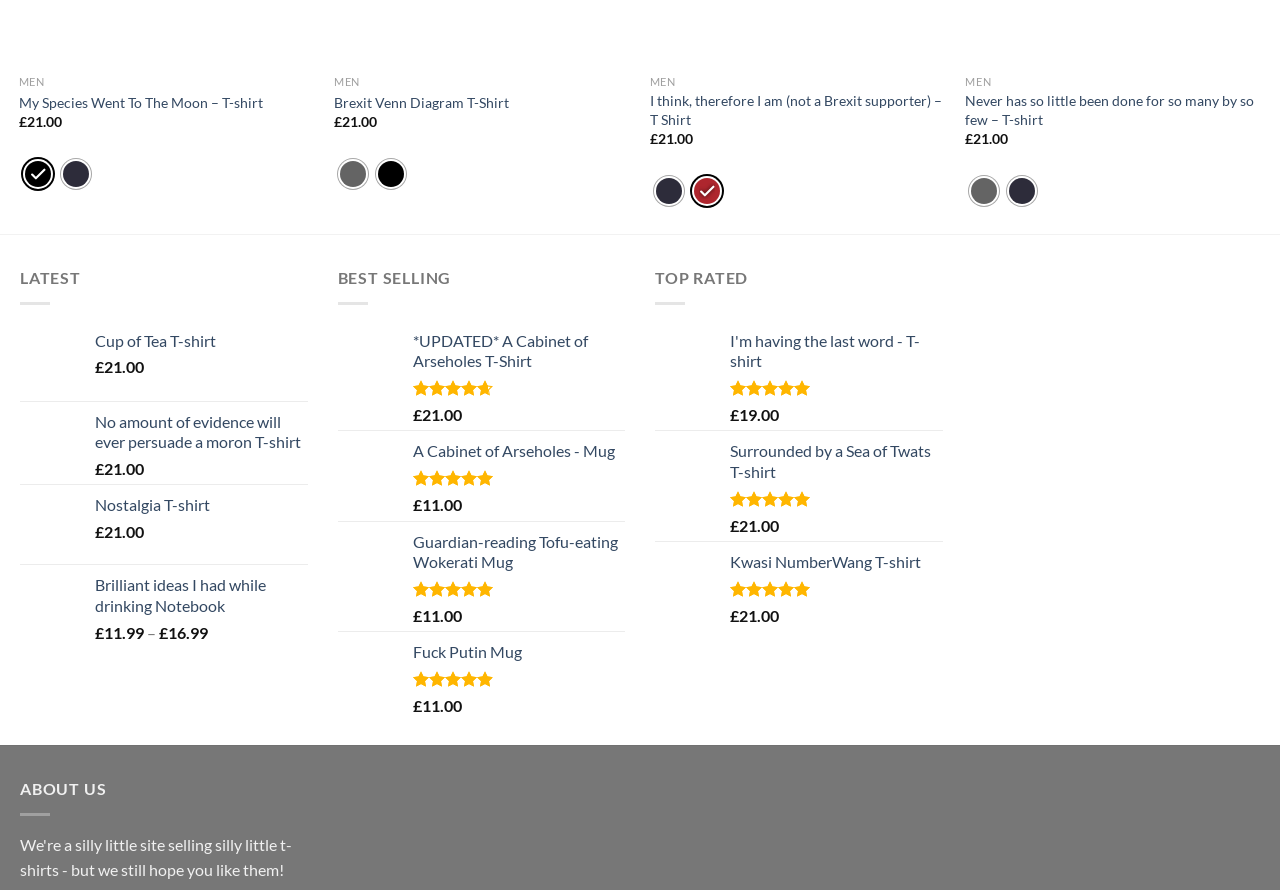What is the section title above the 'Cup of Tea T-shirt'?
Refer to the screenshot and deliver a thorough answer to the question presented.

I found the section title by looking at the text above the 'Cup of Tea T-shirt' link, which is 'LATEST'.